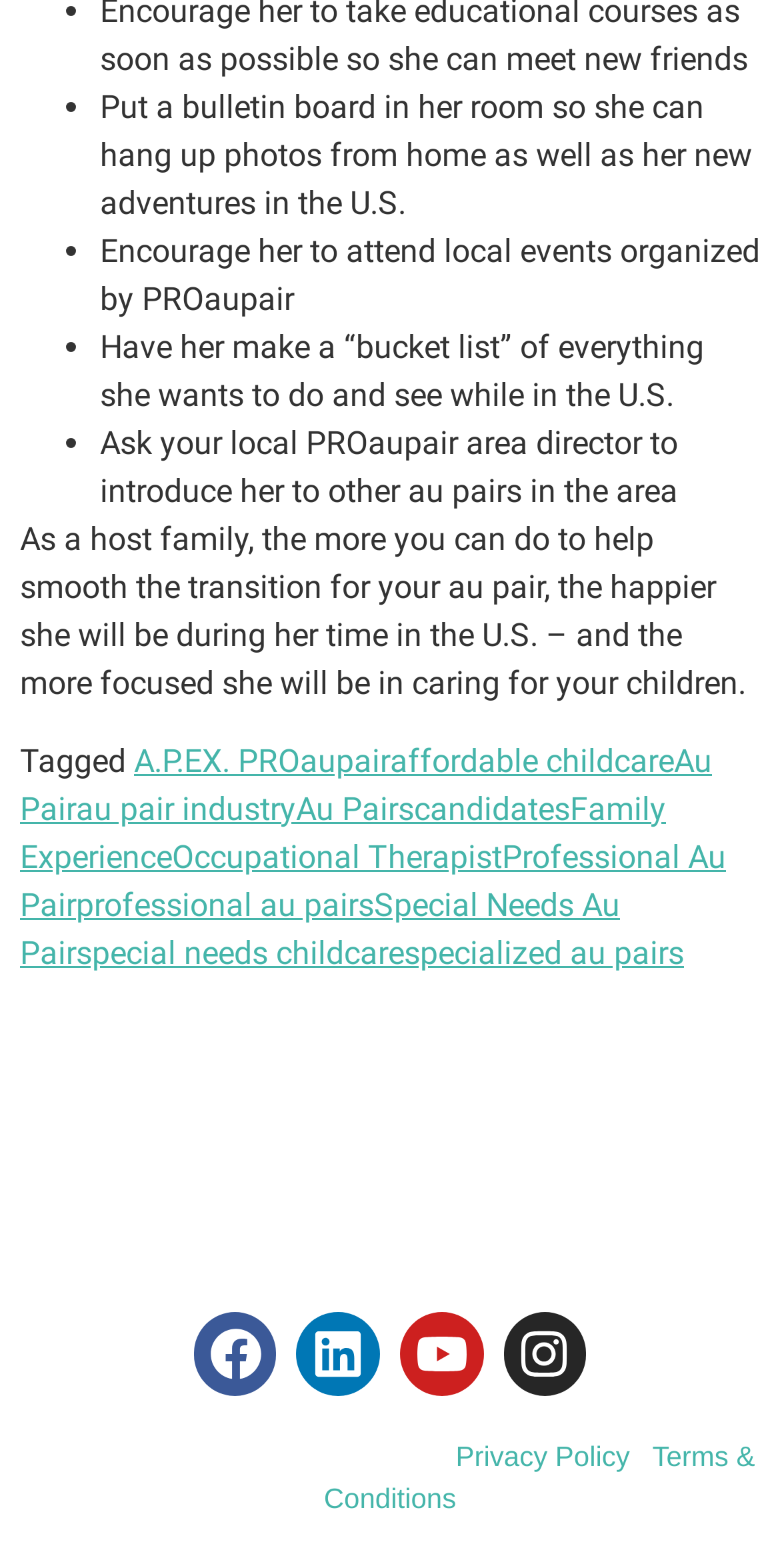Answer the question with a brief word or phrase:
What is the purpose of the bulletin board?

Hang up photos